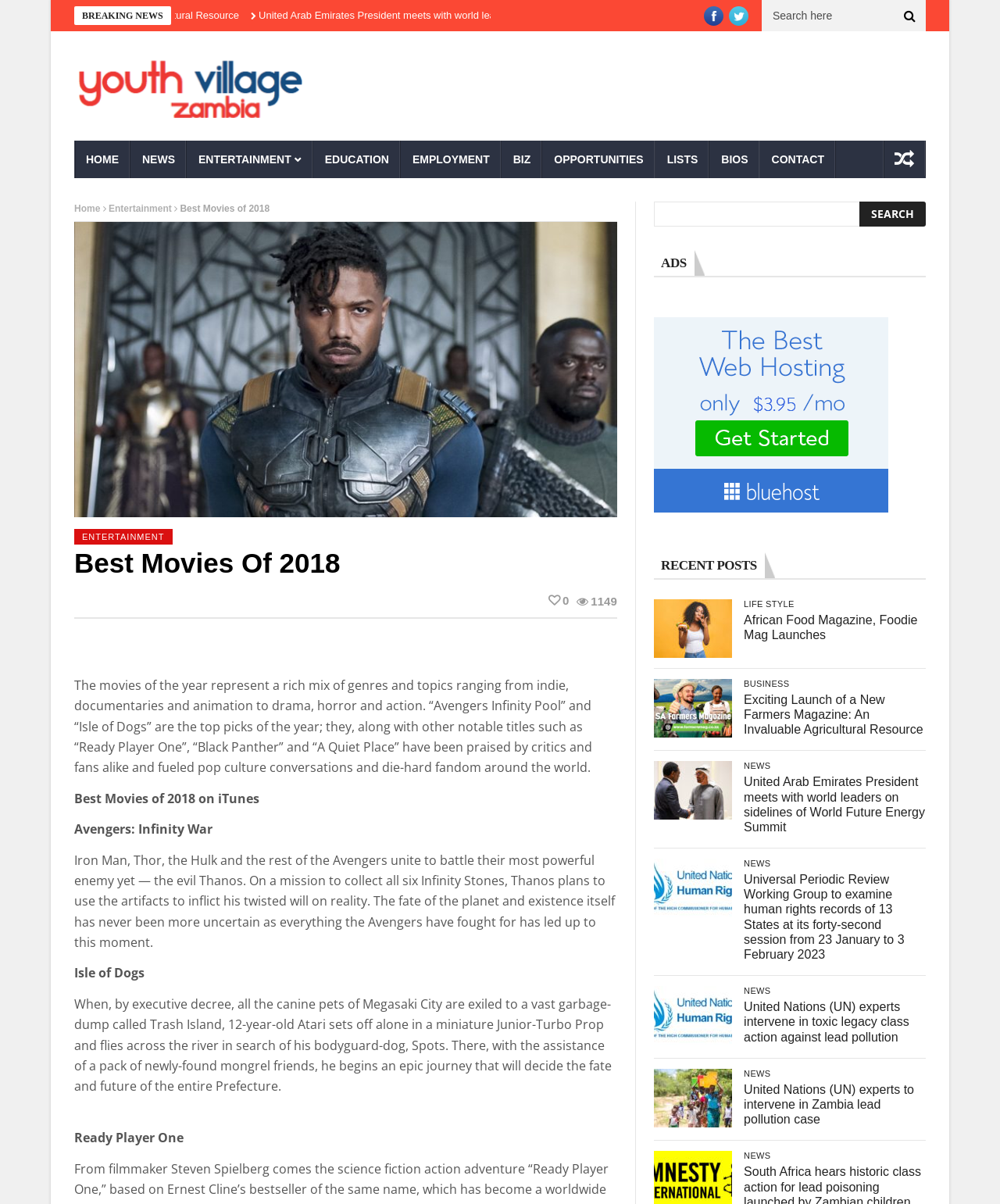Please provide the bounding box coordinates for the element that needs to be clicked to perform the instruction: "Search for a specific topic". The coordinates must consist of four float numbers between 0 and 1, formatted as [left, top, right, bottom].

[0.654, 0.167, 0.926, 0.188]